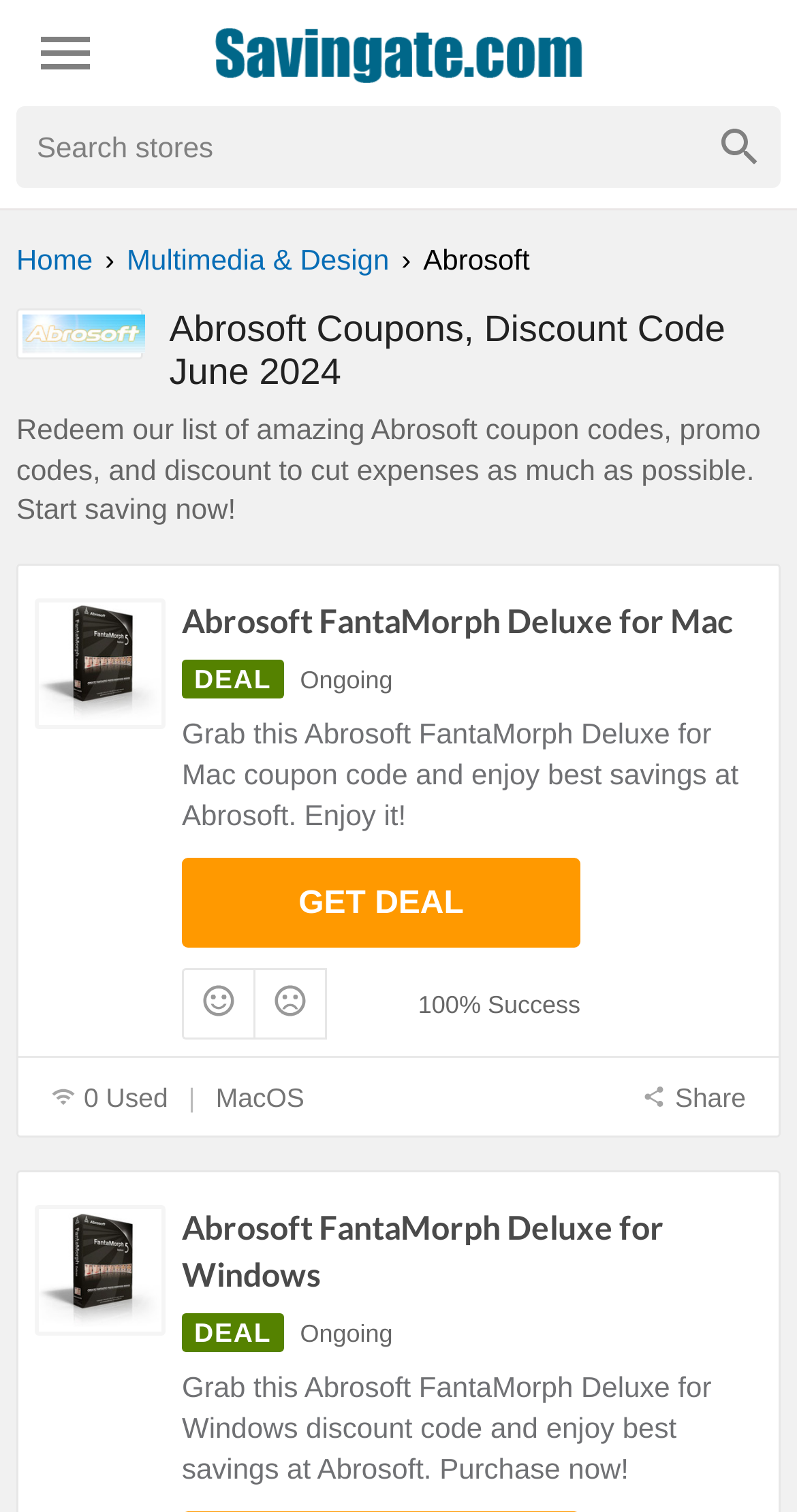Based on the image, provide a detailed response to the question:
What type of product is Abrosoft FantaMorph Deluxe for Mac?

I deduced that Abrosoft FantaMorph Deluxe for Mac is a software product by looking at the image and link elements related to it, which suggest that it is a digital product rather than a physical one.